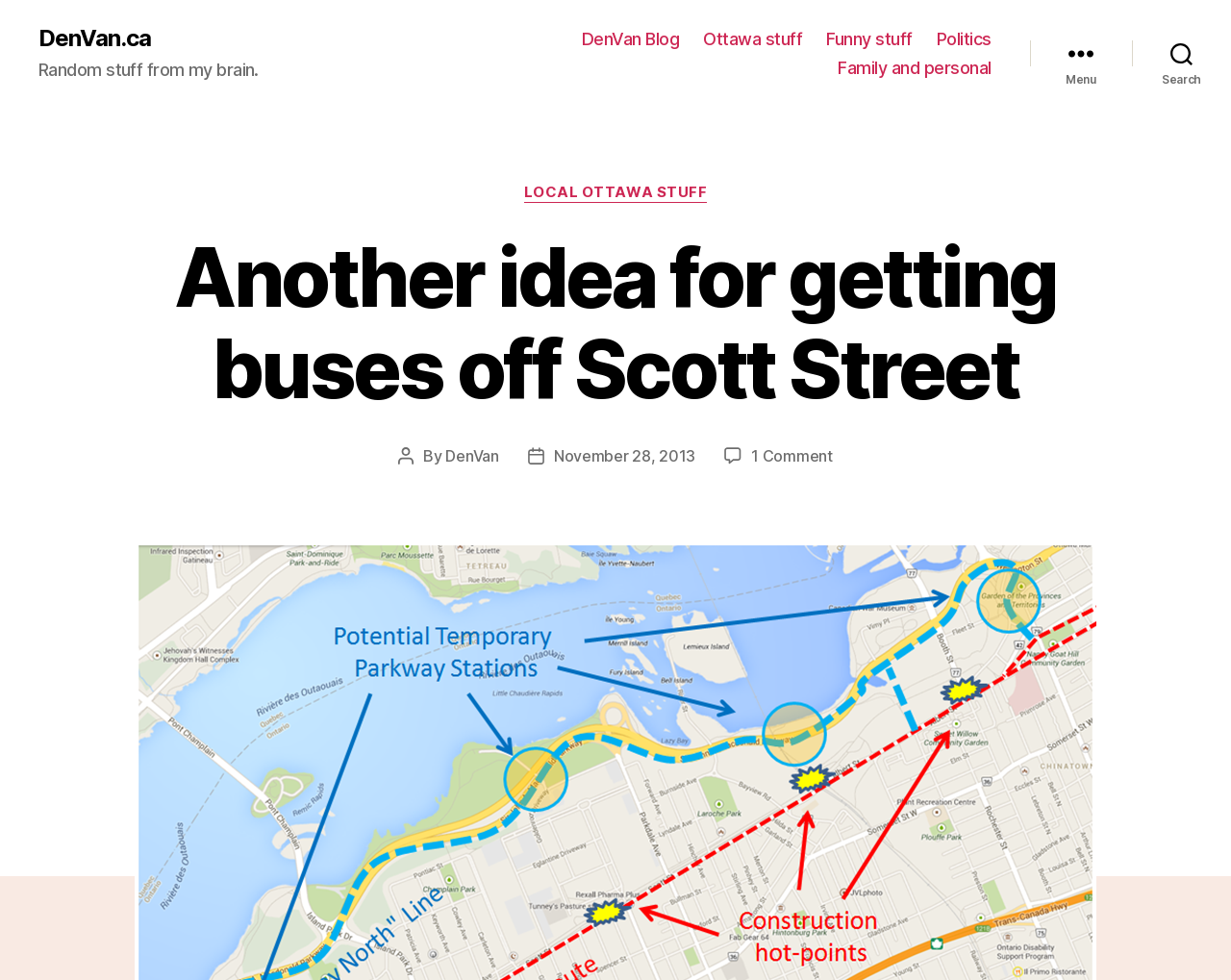Identify the bounding box coordinates of the specific part of the webpage to click to complete this instruction: "read post by DenVan".

[0.362, 0.455, 0.405, 0.475]